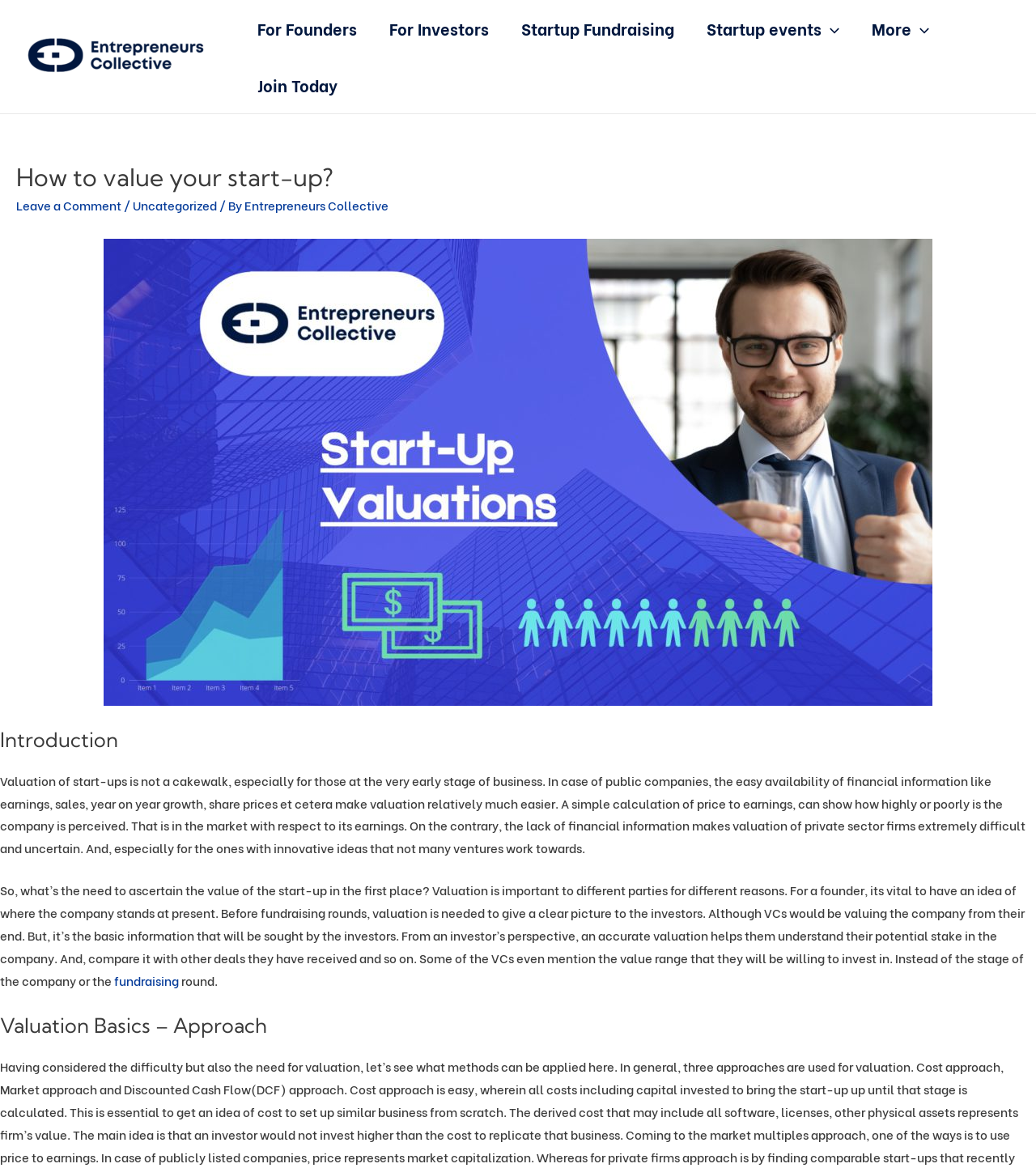Extract the text of the main heading from the webpage.

How to value your start-up?